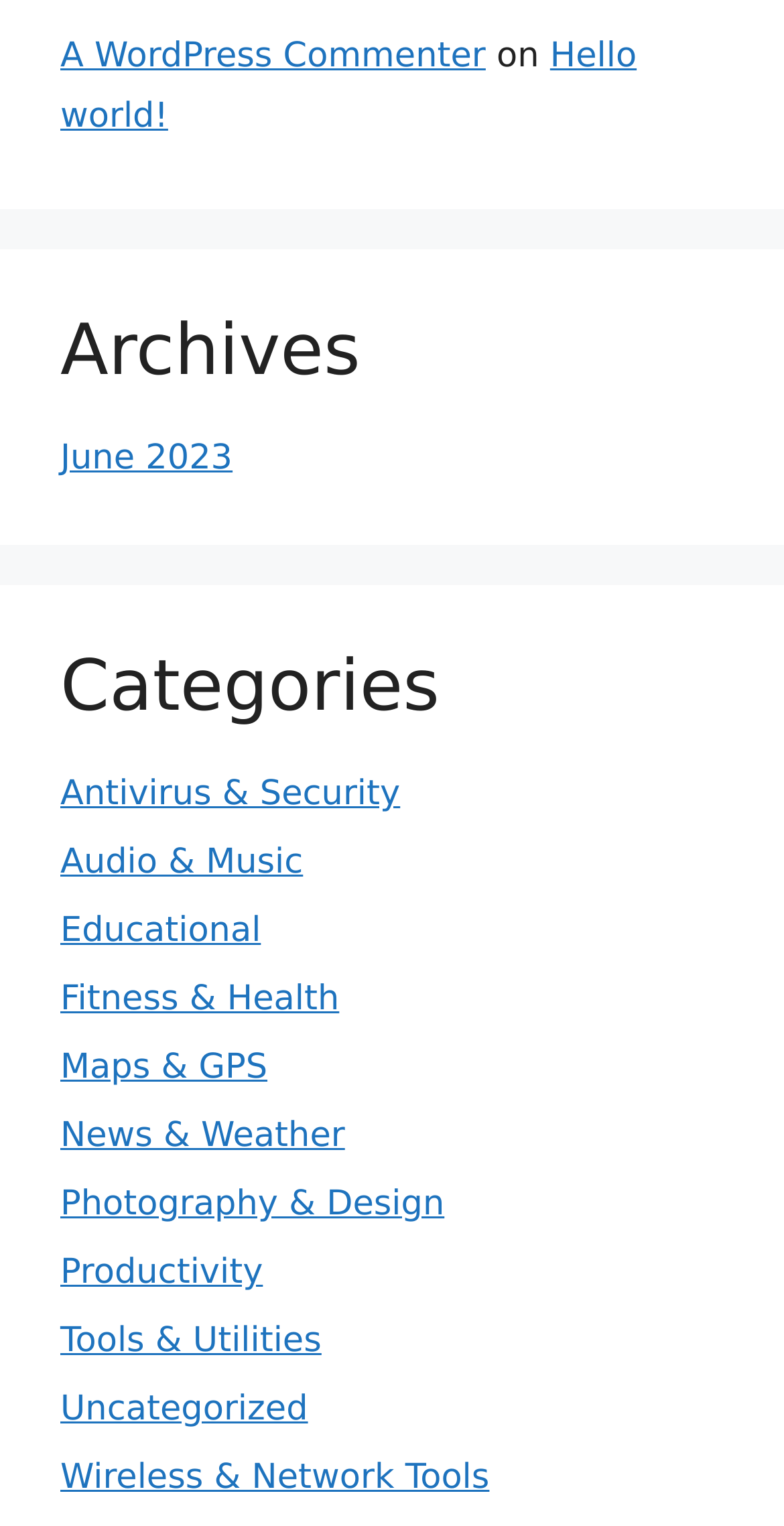From the webpage screenshot, predict the bounding box of the UI element that matches this description: "Twitter".

None